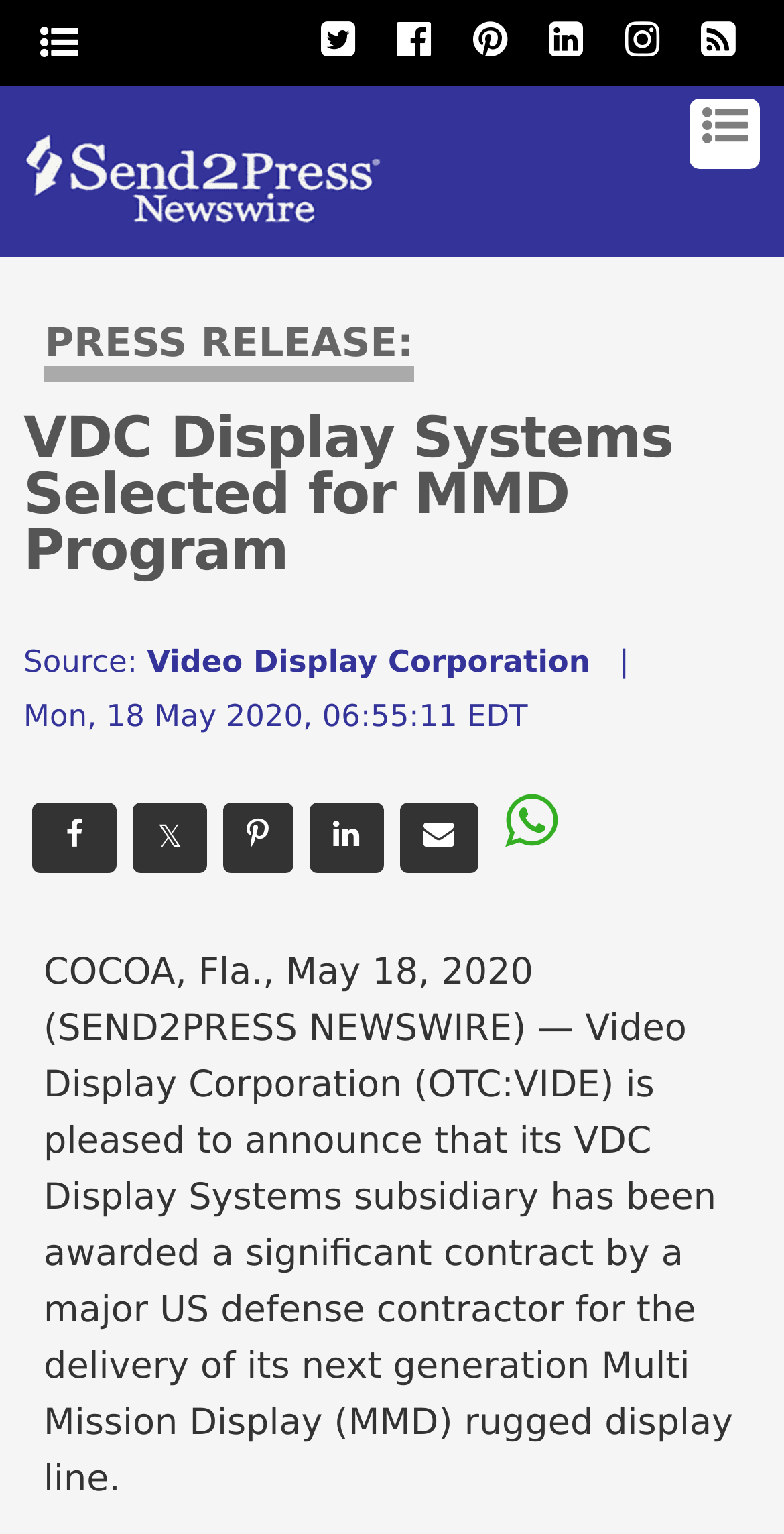Identify and provide the main heading of the webpage.

VDC Display Systems Selected for MMD Program